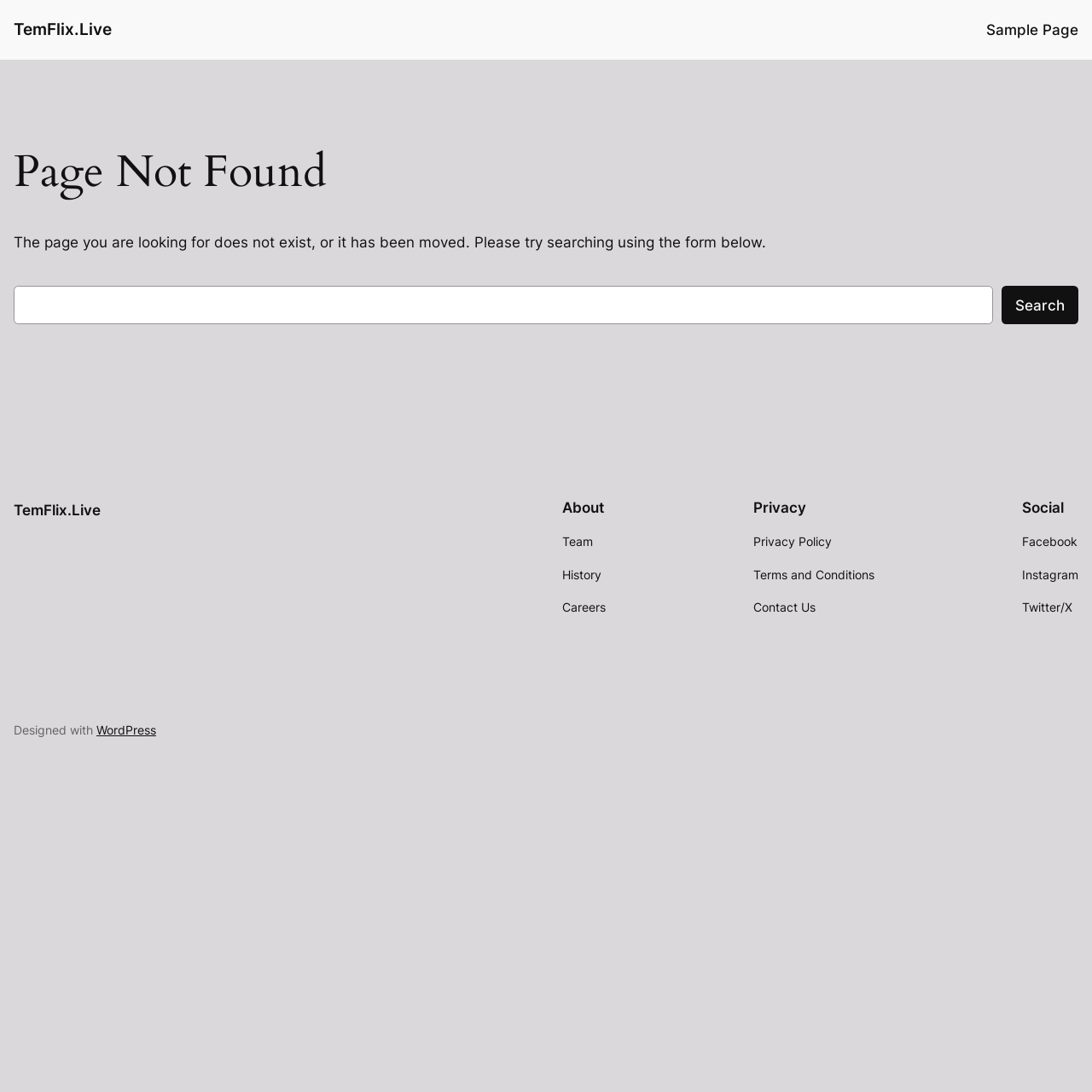Identify the bounding box coordinates of the region that should be clicked to execute the following instruction: "go to TemFlix.Live homepage".

[0.012, 0.017, 0.102, 0.036]